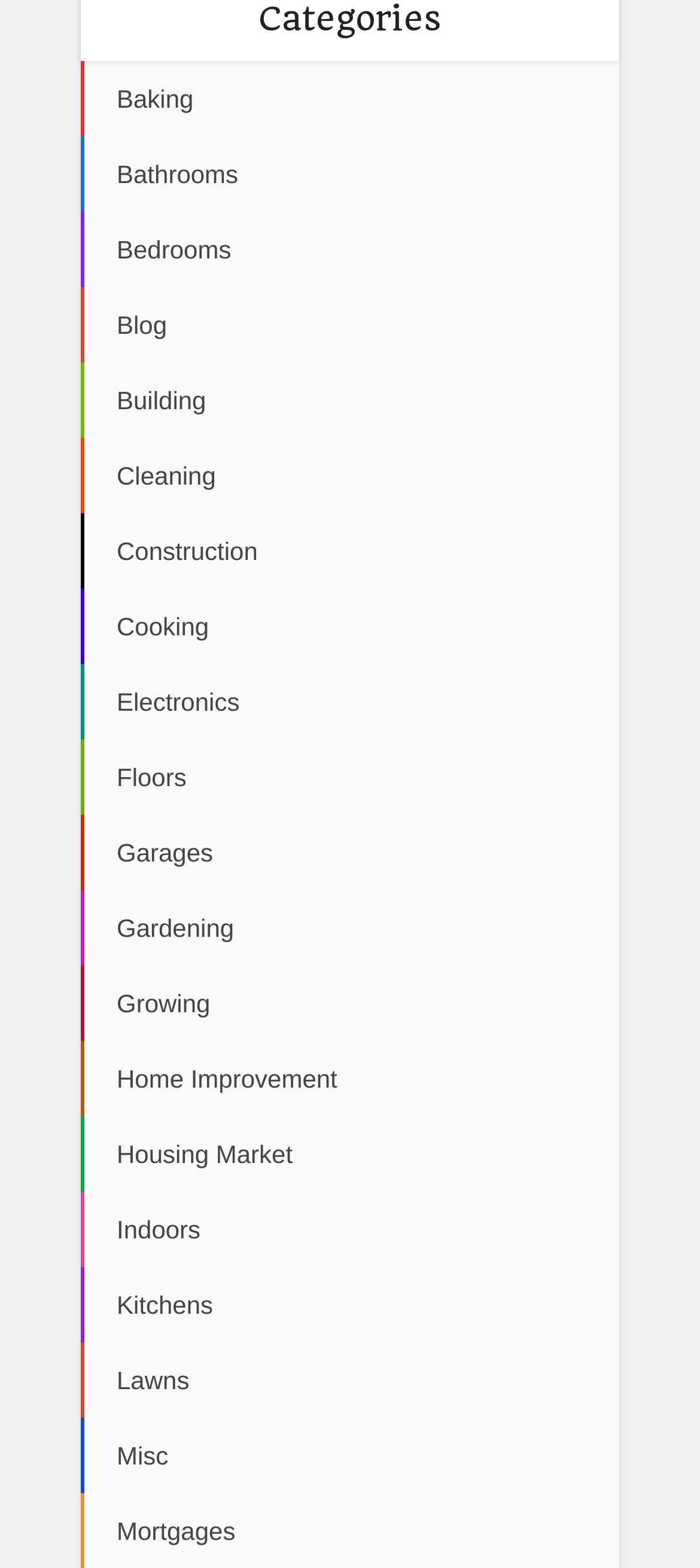Specify the bounding box coordinates of the area to click in order to execute this command: 'click on Baking'. The coordinates should consist of four float numbers ranging from 0 to 1, and should be formatted as [left, top, right, bottom].

[0.115, 0.039, 0.885, 0.087]